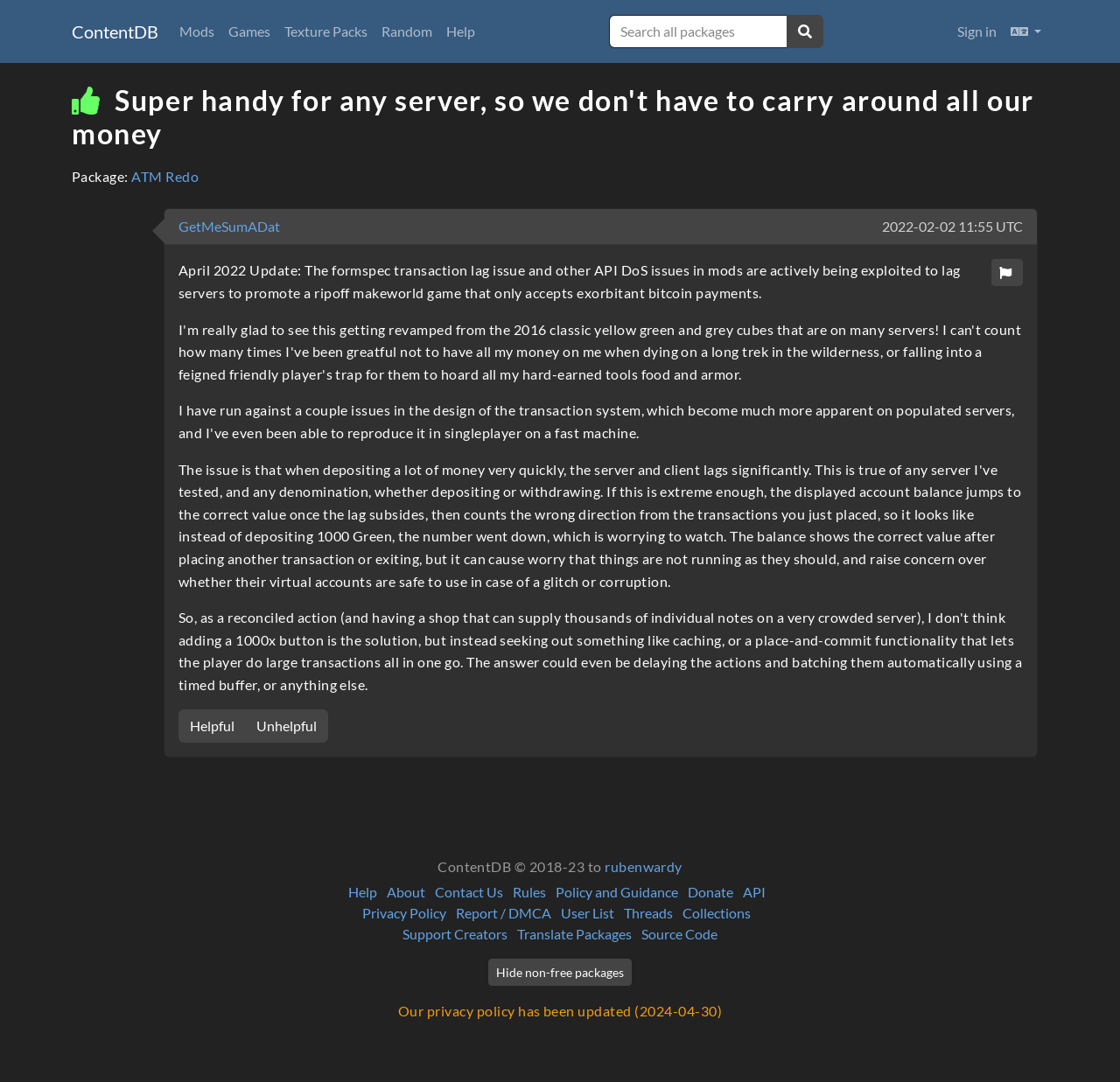Locate the bounding box coordinates of the element you need to click to accomplish the task described by this instruction: "Search all packages".

[0.544, 0.014, 0.703, 0.044]